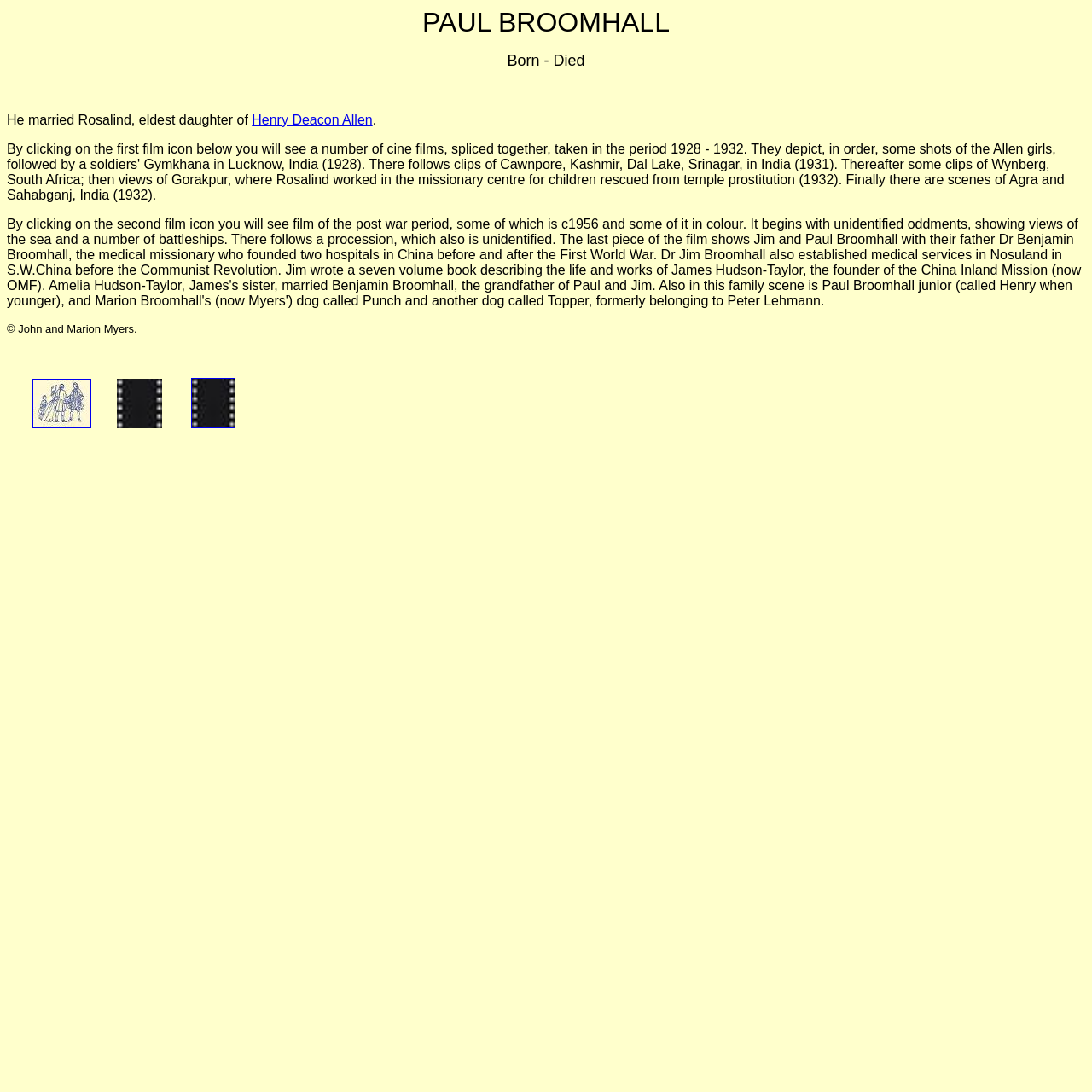What is the name of Paul Broomhall's wife?
Could you answer the question with a detailed and thorough explanation?

Based on the text 'He married Rosalind, eldest daughter of', we can infer that Rosalind is the name of Paul Broomhall's wife.